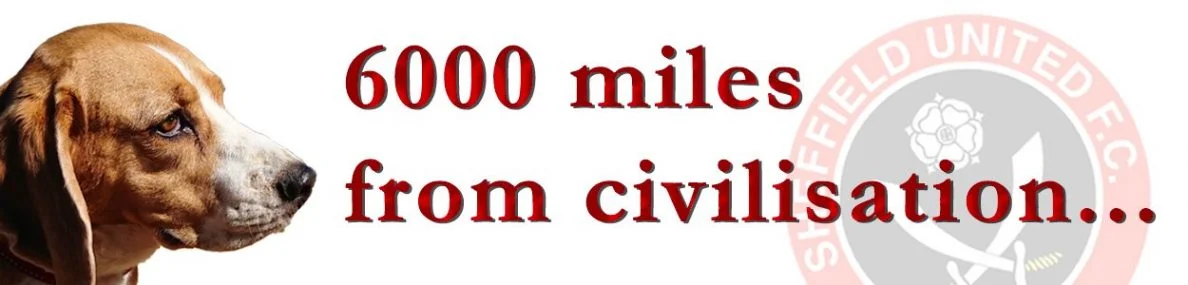Describe every significant element in the image thoroughly.

The image features a close-up of a beagle's profile, showcasing its expressive face and soft fur. Beside the dog, bold, red text reads "6000 miles from civilisation..." conveying a sense of distance and adventure. In the background, a subtle emblem of Sheffield United F.C. is visible, suggesting a connection to the team or its fan culture. The overall composition evokes a blend of whimsy and nostalgia, likely referencing a personal journey or humorous take on feeling far from home.